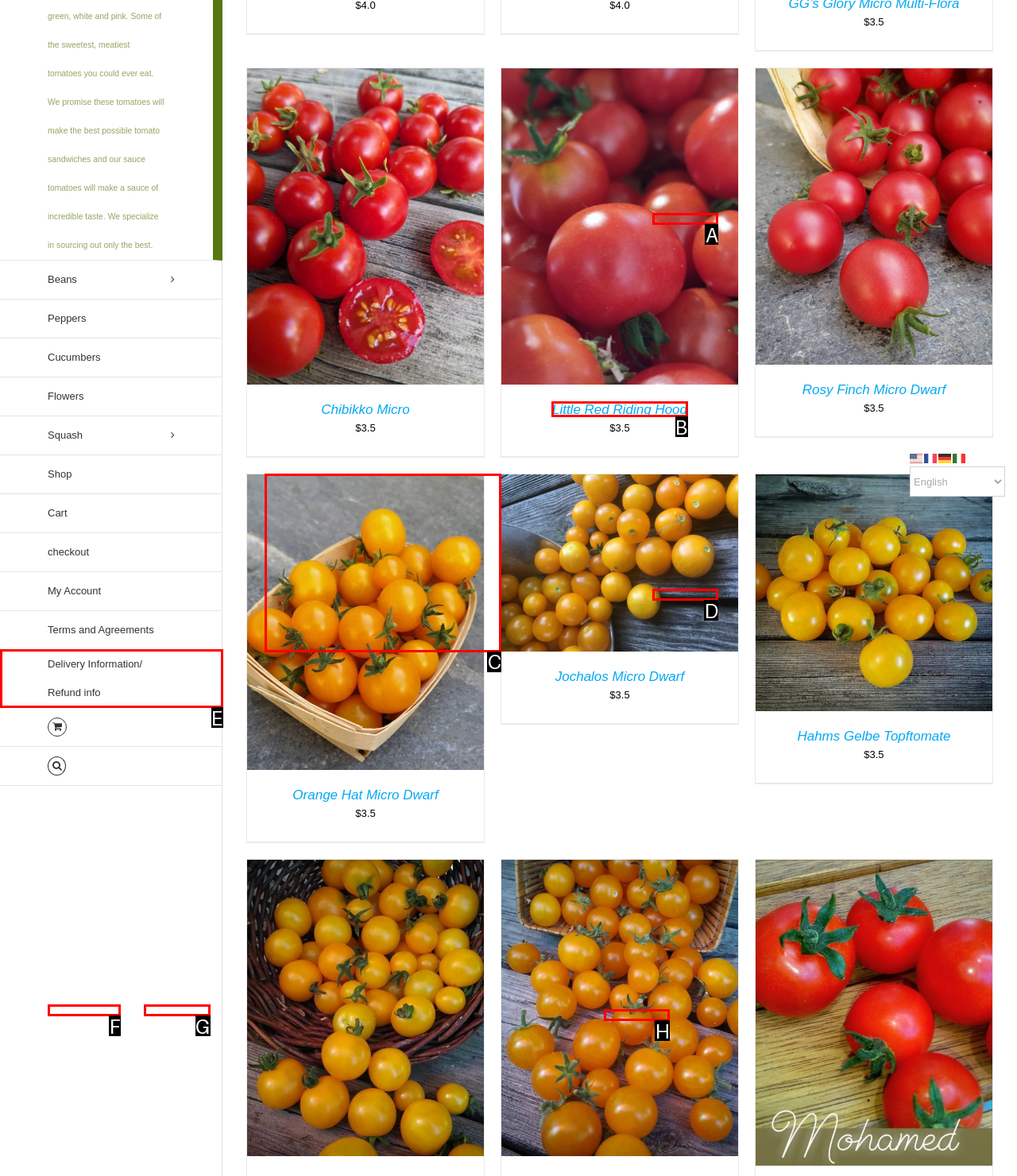Using the provided description: Little Red Riding Hood, select the HTML element that corresponds to it. Indicate your choice with the option's letter.

B